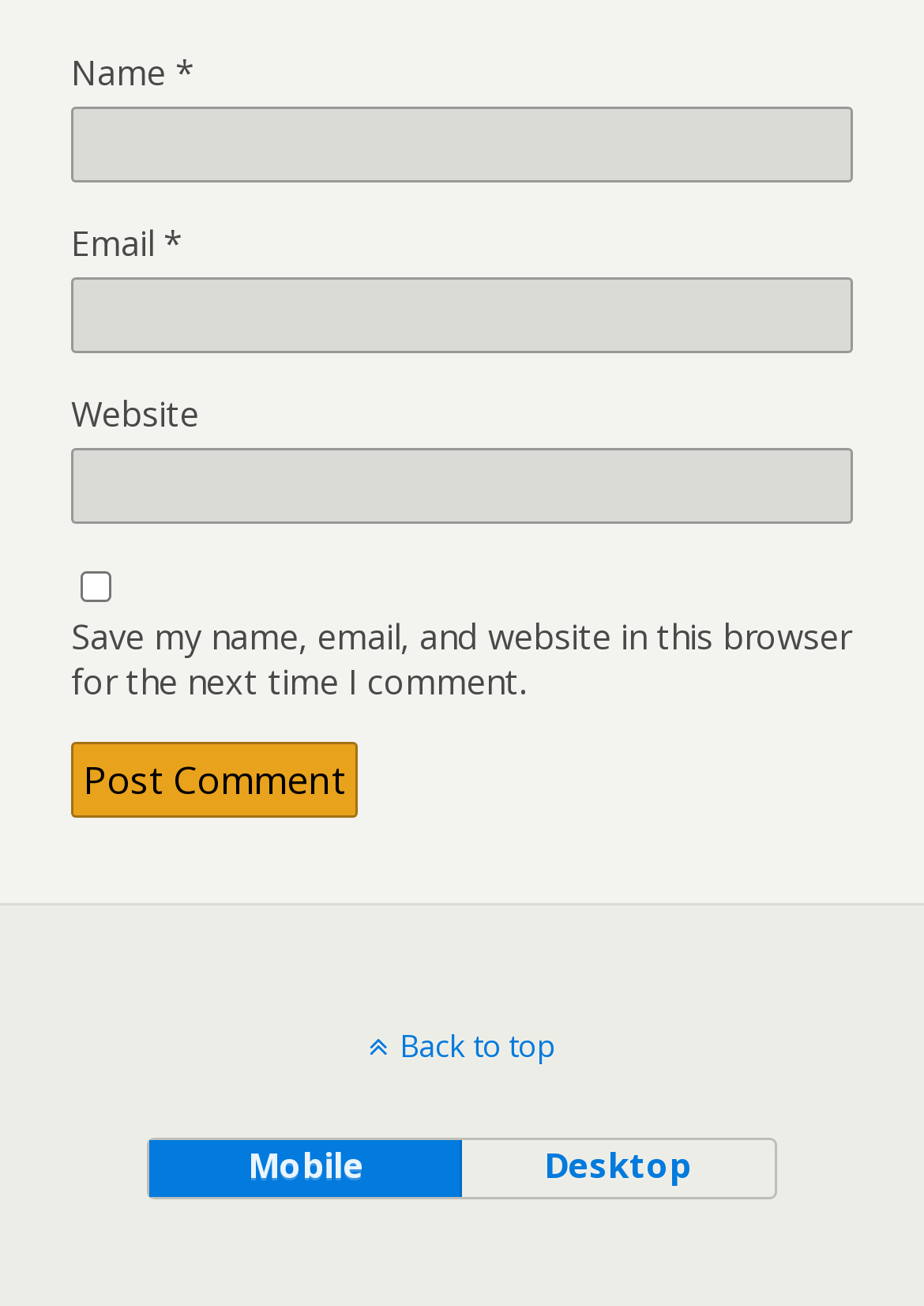Identify the bounding box coordinates of the clickable region required to complete the instruction: "Input your email". The coordinates should be given as four float numbers within the range of 0 and 1, i.e., [left, top, right, bottom].

[0.077, 0.213, 0.923, 0.271]